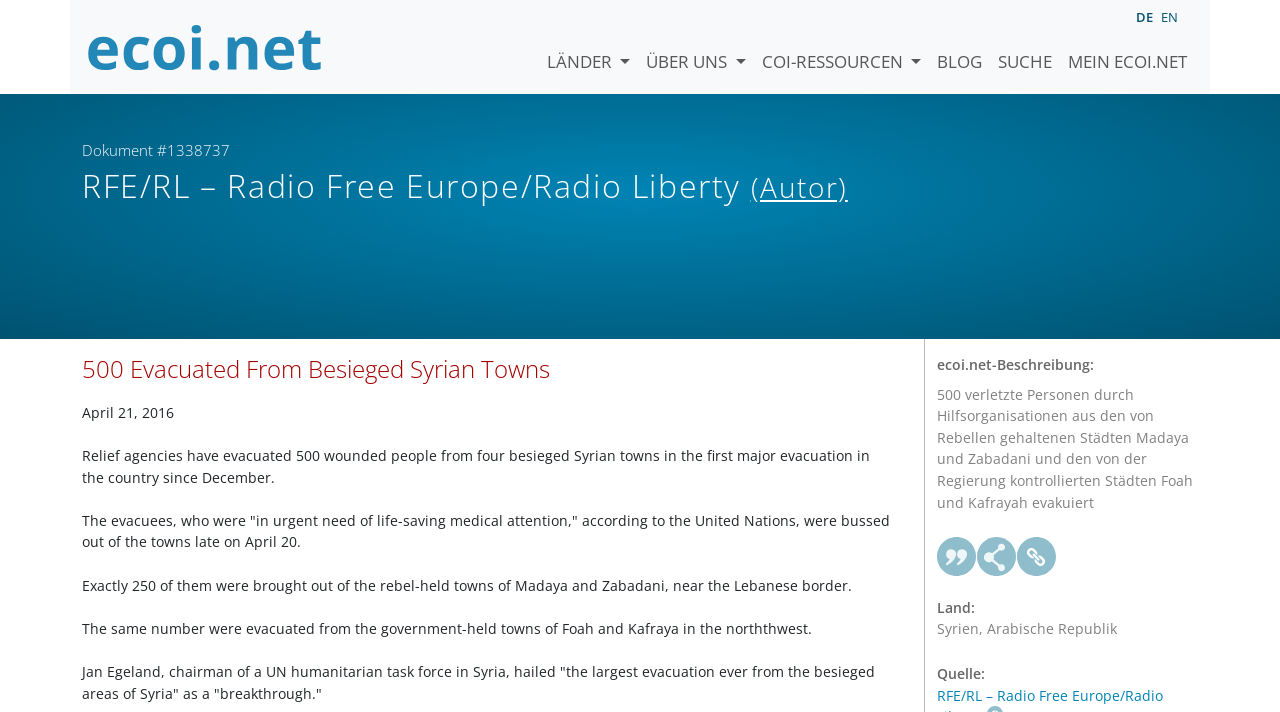Identify the bounding box coordinates of the clickable region to carry out the given instruction: "go to ecoi.net homepage".

[0.066, 0.021, 0.254, 0.111]